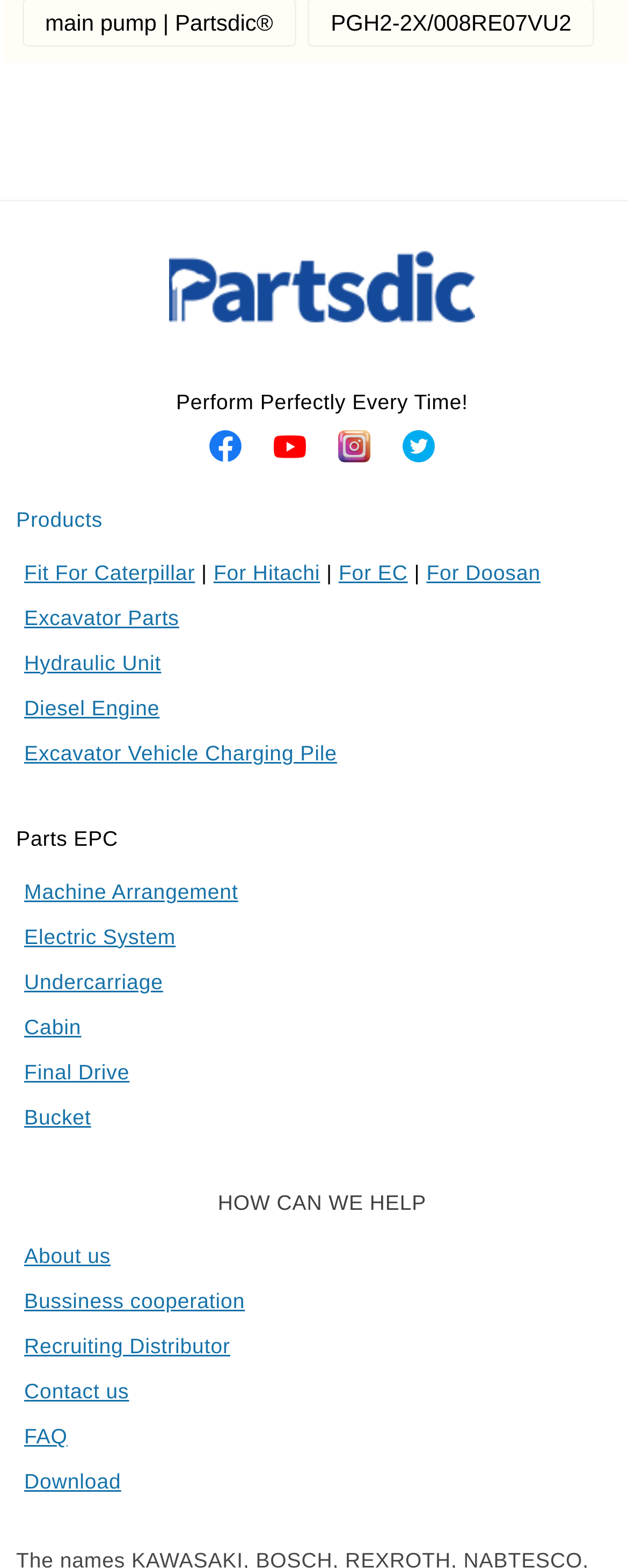Find and indicate the bounding box coordinates of the region you should select to follow the given instruction: "Learn about Excavator Parts".

[0.038, 0.386, 0.285, 0.402]